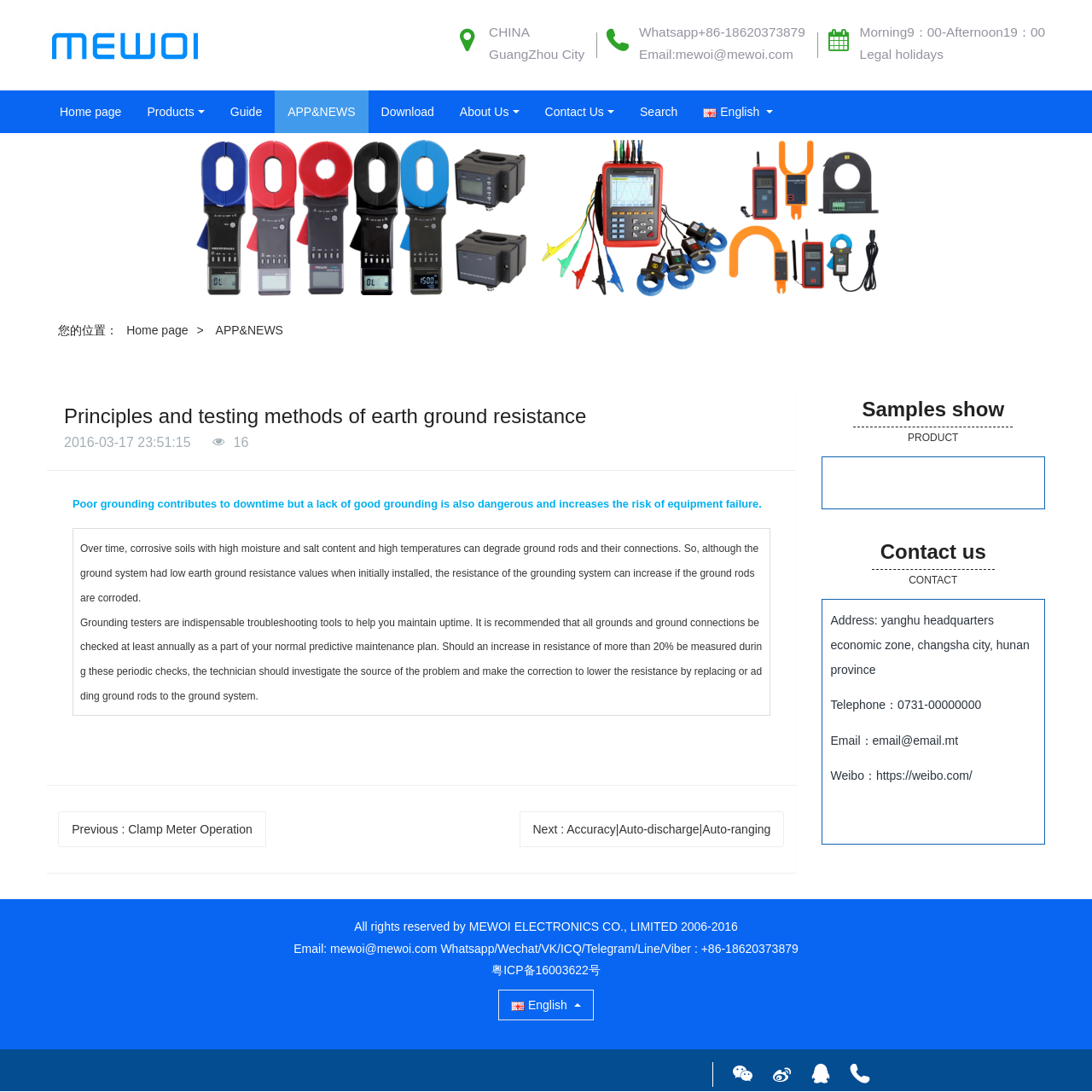What is the company name at the top left corner?
From the screenshot, supply a one-word or short-phrase answer.

MEWOI Electronics Co.,Ltd